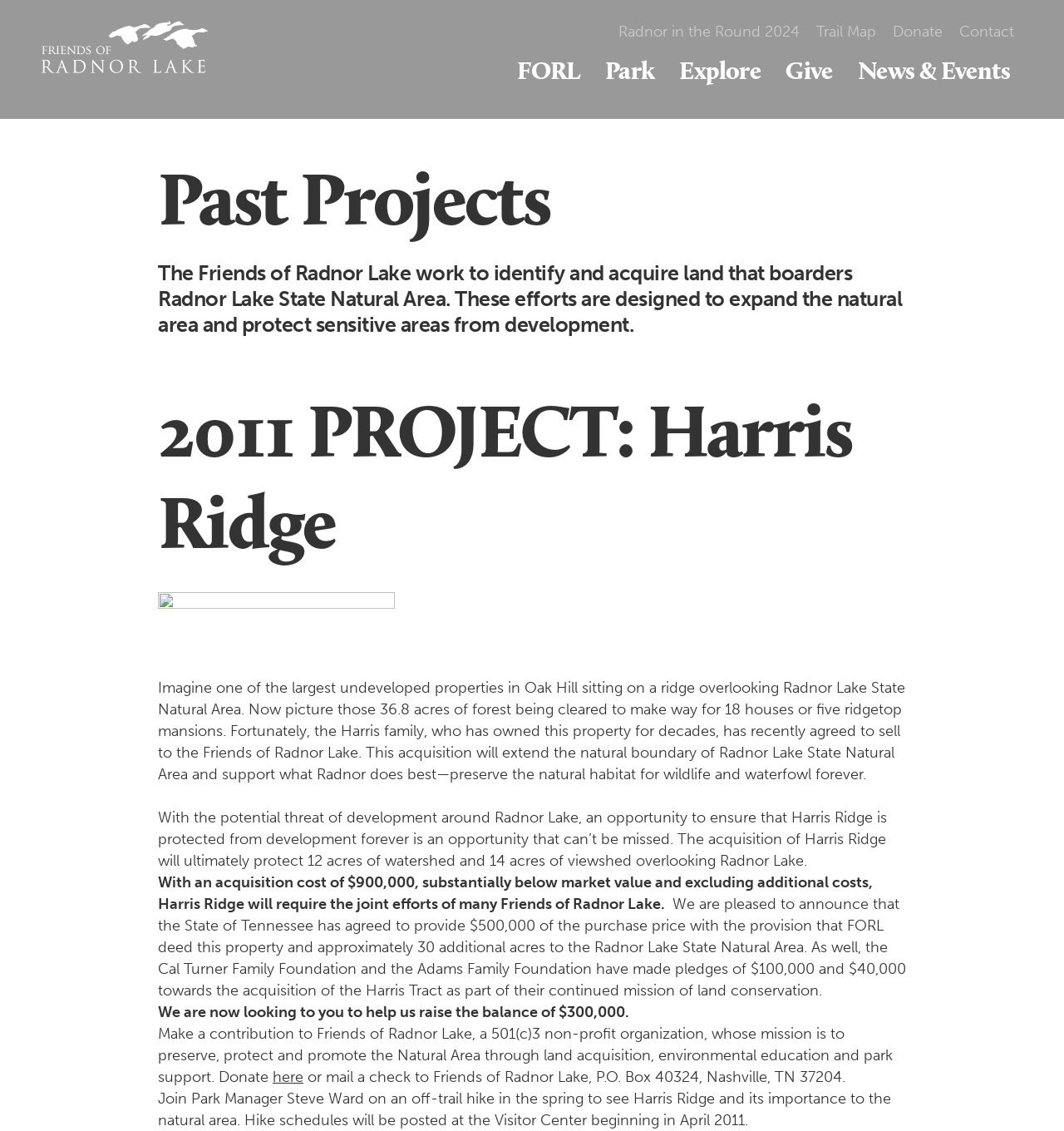What is the name of the park manager?
Please answer the question with a detailed response using the information from the screenshot.

The webpage mentions that Park Manager Steve Ward will lead an off-trail hike in the spring to see Harris Ridge and its importance to the natural area.